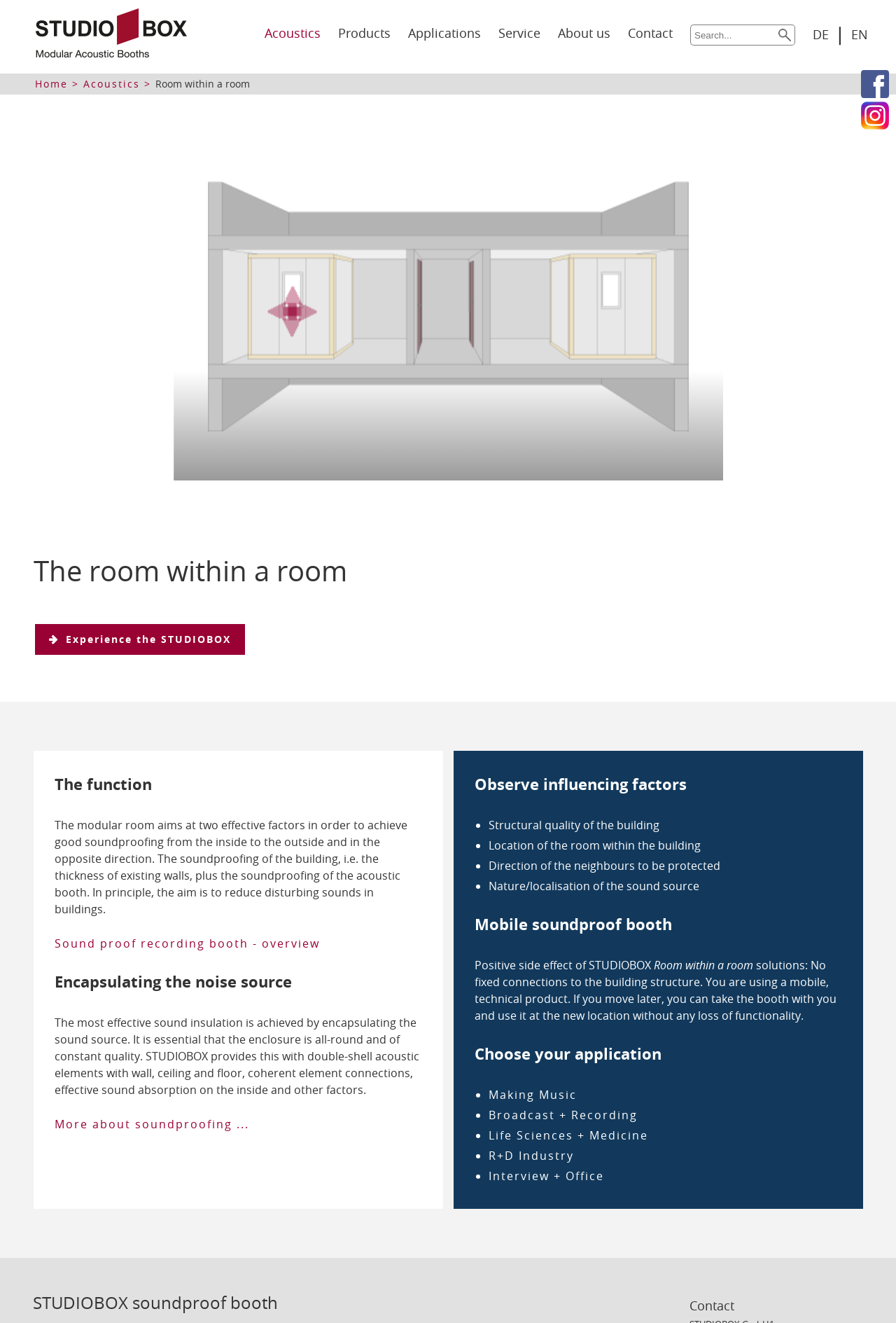How many social media links are there?
Examine the image closely and answer the question with as much detail as possible.

The social media links can be found at the bottom of the page, and they are 'Facebook' and 'LinkedIn'. There are 2 social media links in total.